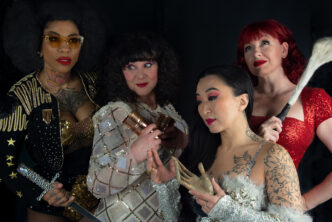How many performers are in the image?
Relying on the image, give a concise answer in one word or a brief phrase.

Four